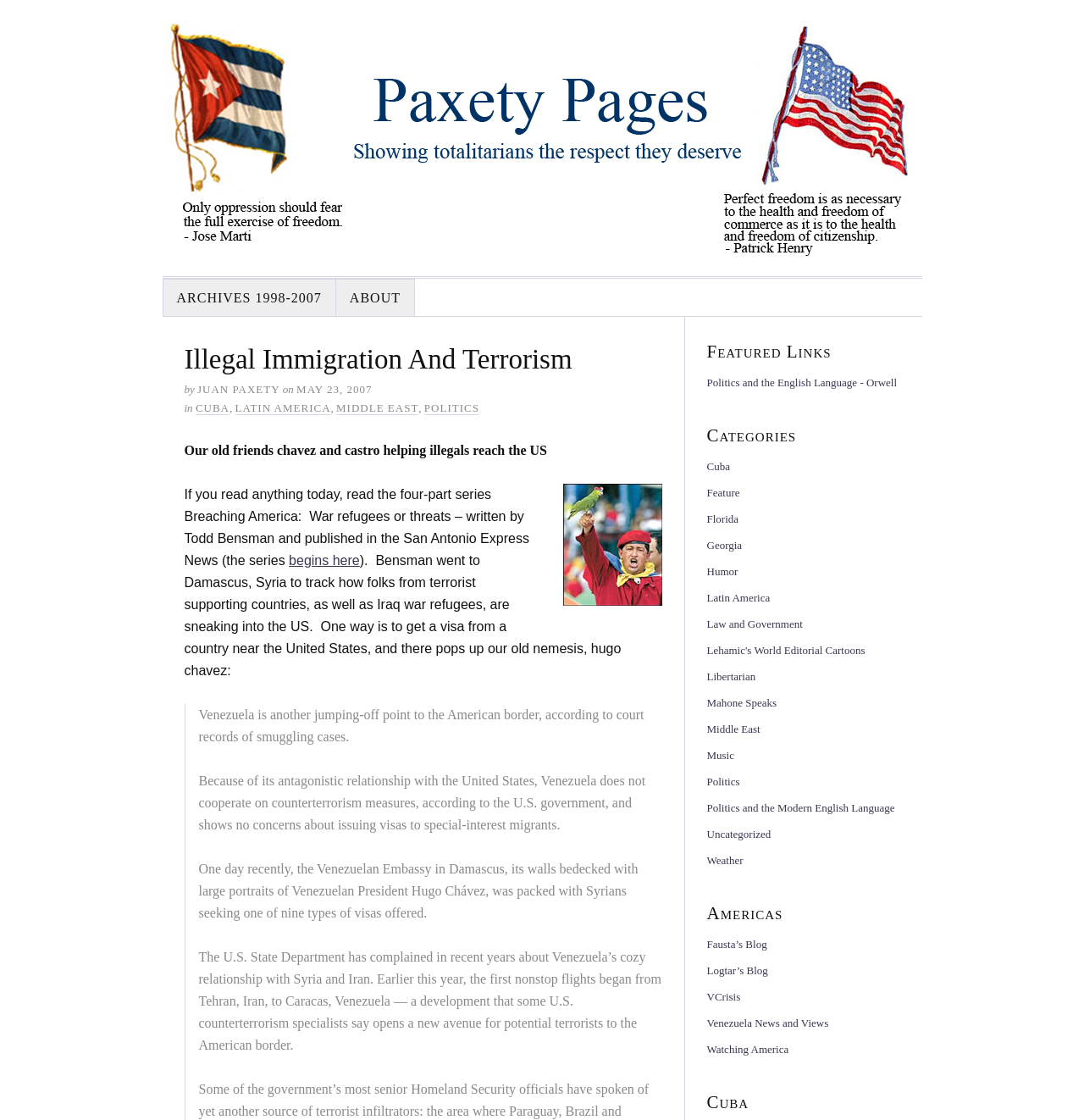From the element description Lehamic's World Editorial Cartoons, predict the bounding box coordinates of the UI element. The coordinates must be specified in the format (top-left x, top-left y, bottom-right x, bottom-right y) and should be within the 0 to 1 range.

[0.652, 0.575, 0.798, 0.586]